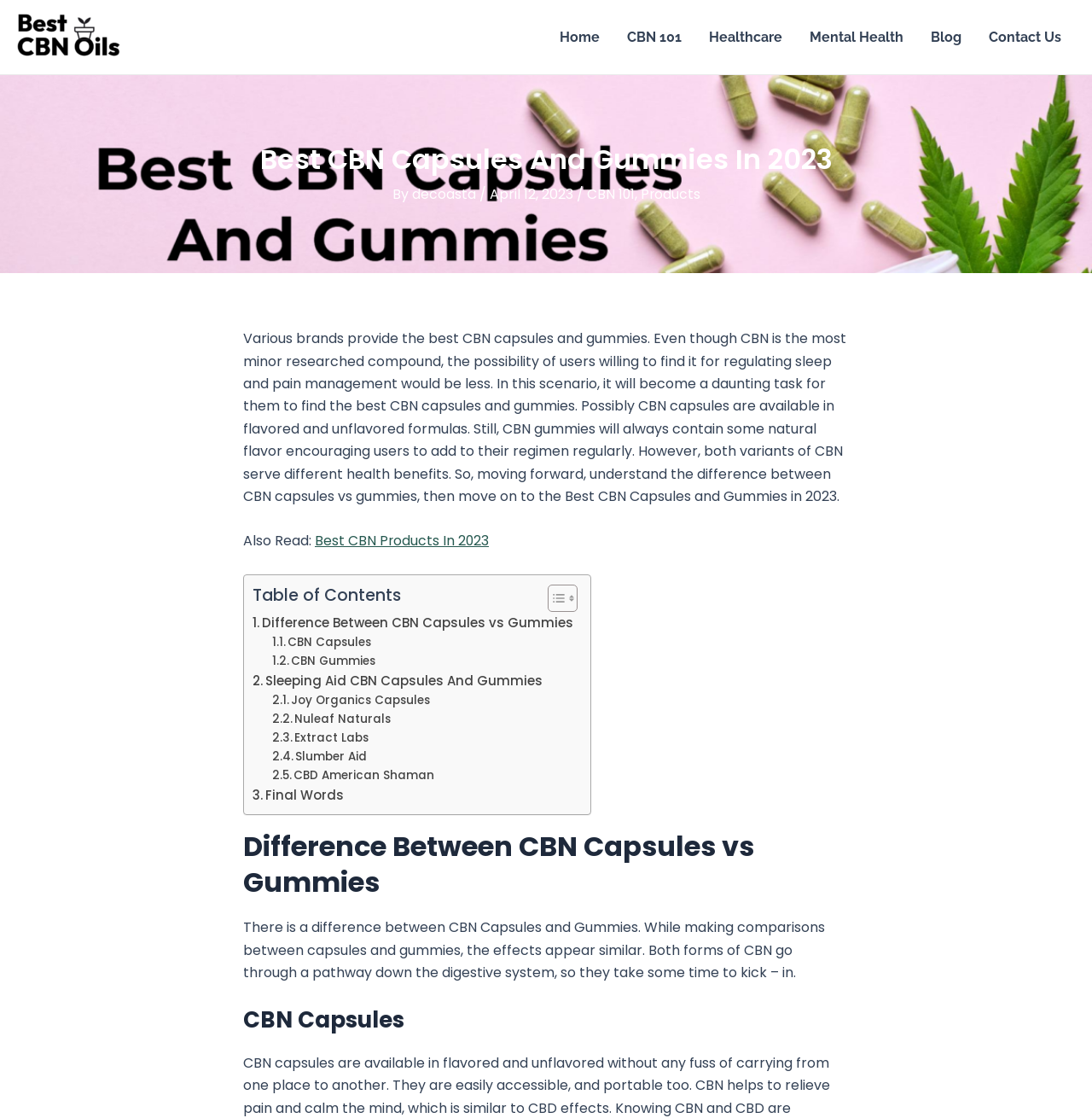Review the image closely and give a comprehensive answer to the question: How many types of CBN products are mentioned?

The article mentions two types of CBN products, which are CBN capsules and CBN gummies, and discusses their differences and benefits.